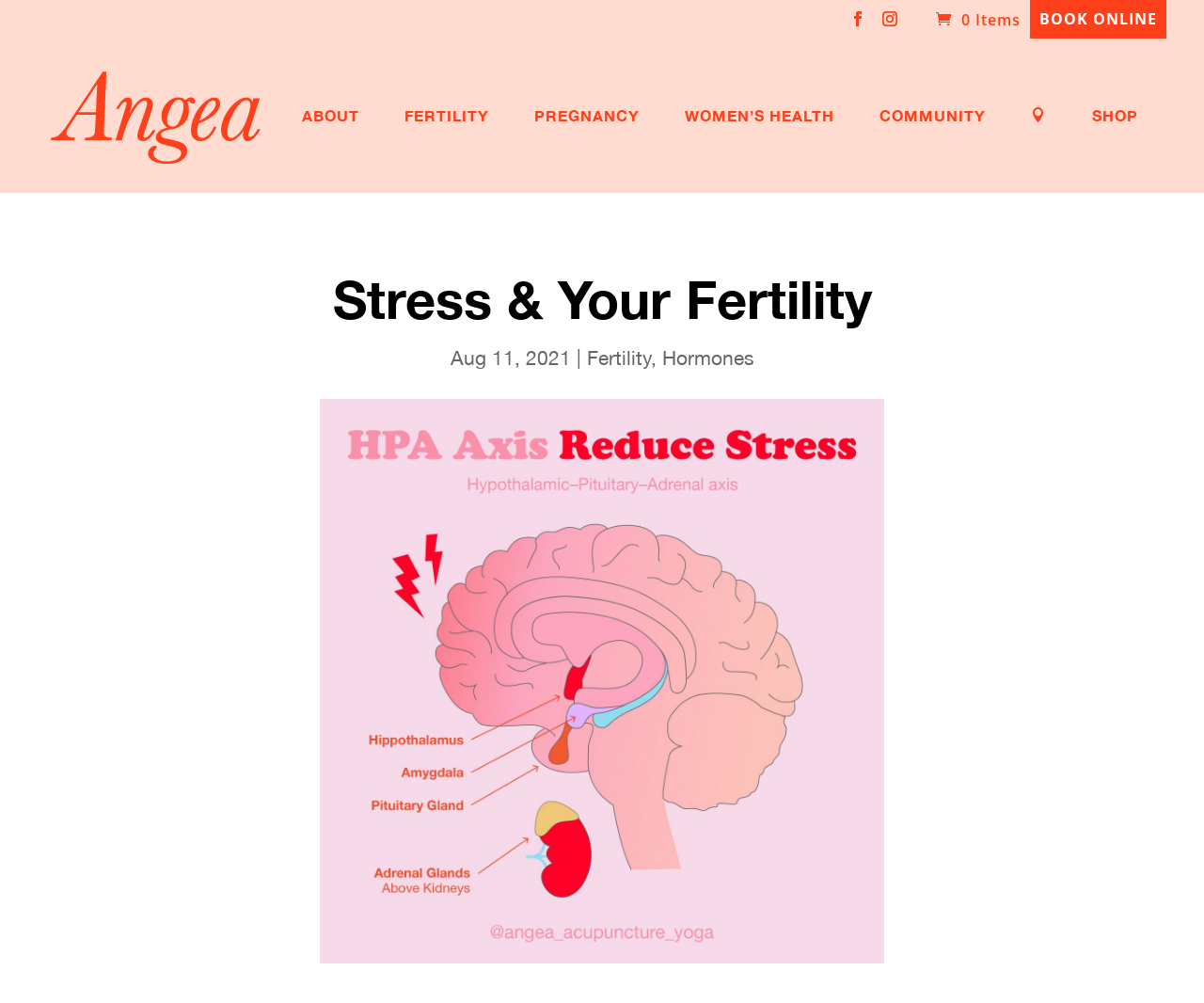Locate the bounding box coordinates of the area where you should click to accomplish the instruction: "Search for something".

[0.053, 0.037, 0.953, 0.039]